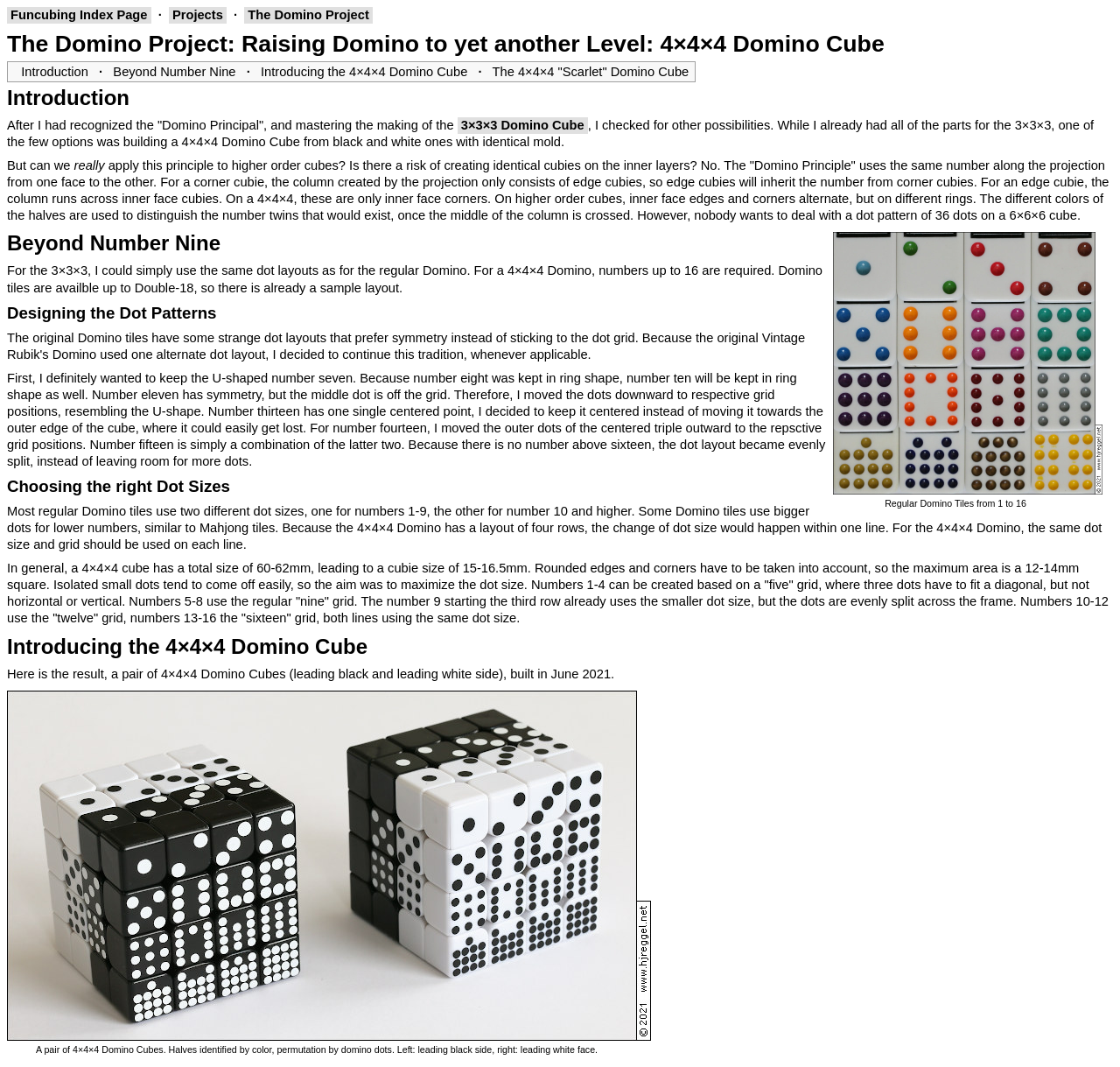Based on the image, please elaborate on the answer to the following question:
What is the purpose of using different dot sizes on domino tiles?

The webpage explains that different dot sizes are used to distinguish numbers, specifically for numbers 10 and higher, and to make the dots more visible on the cube.